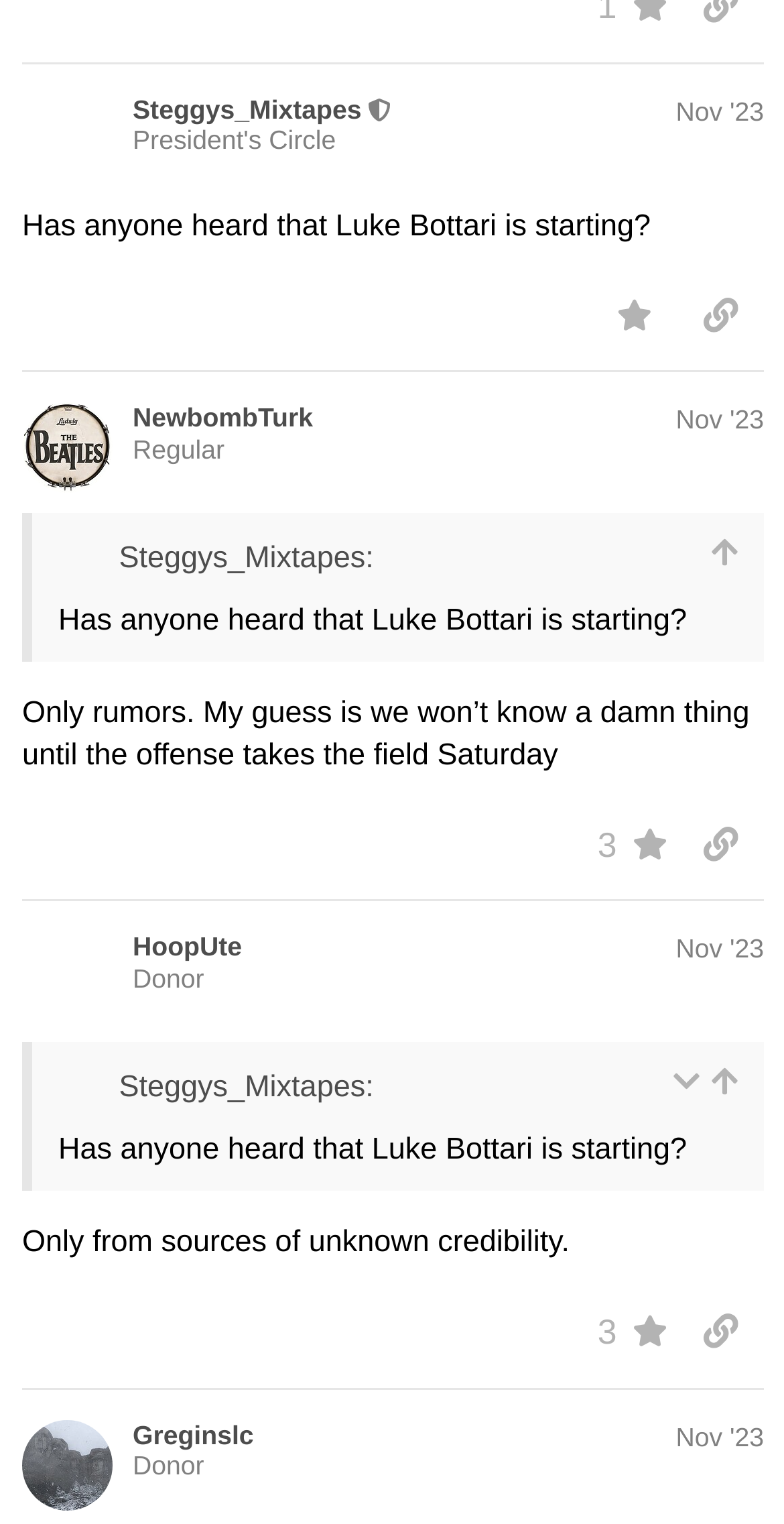Find the bounding box coordinates for the element that must be clicked to complete the instruction: "Like the post by NewbombTurk". The coordinates should be four float numbers between 0 and 1, indicated as [left, top, right, bottom].

[0.729, 0.529, 0.864, 0.58]